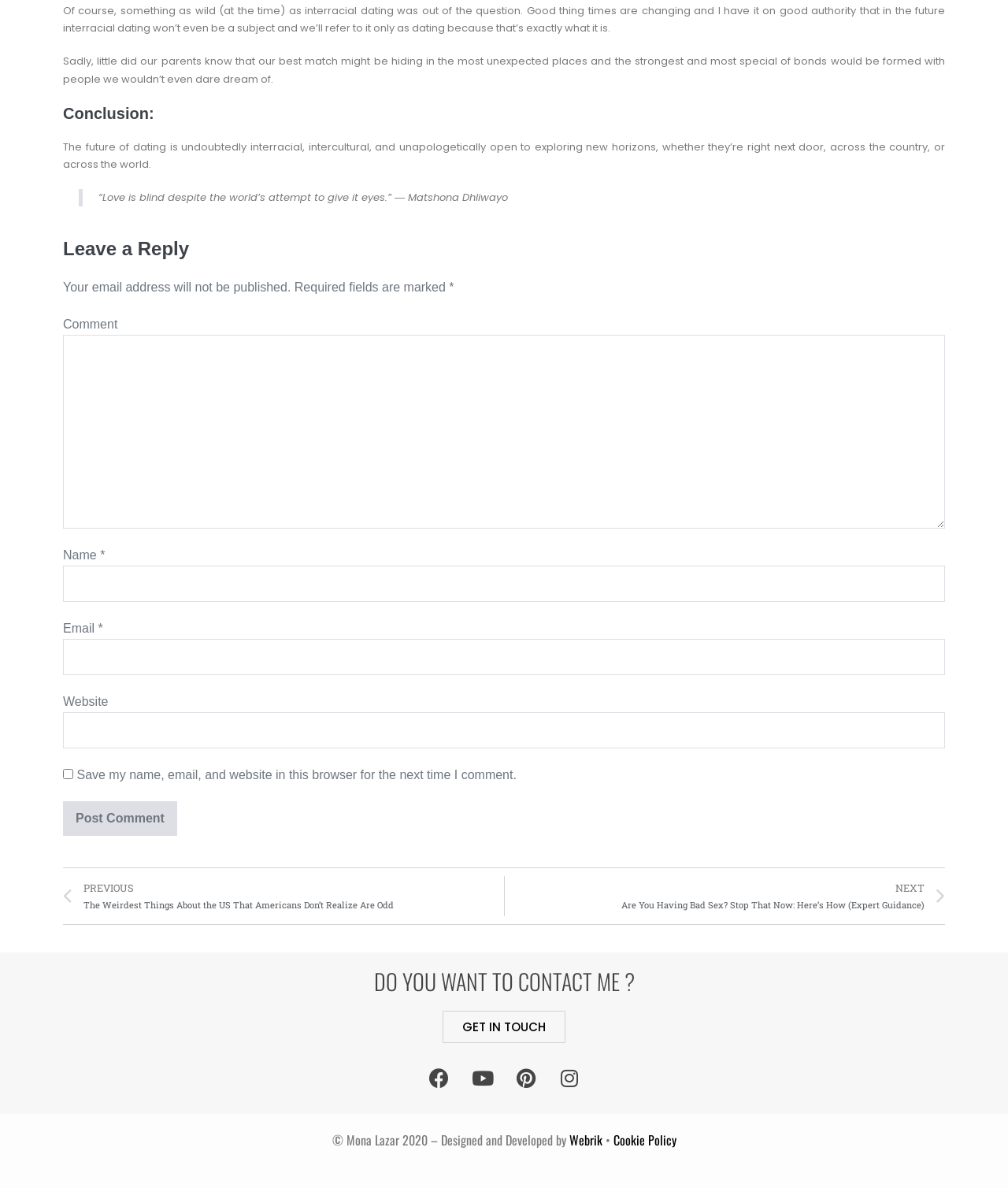Can you provide the bounding box coordinates for the element that should be clicked to implement the instruction: "Visit the previous article"?

[0.062, 0.738, 0.5, 0.771]